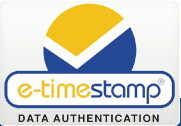Illustrate the image with a detailed caption.

The image features the logo of "e-time stamp," which is prominently designed for data authentication. The logo incorporates a circular badge in blue and yellow colors, emphasizing a modern and secure identity. Below the round emblem, the name "e-timestamp" is displayed in a bold, friendly font, accompanied by the tagline "DATA AUTHENTICATION," which underscores the focus on providing reliable timestamping solutions. This visual representation encapsulates the service's commitment to ensuring the integrity and authenticity of digital data through established timestamping technology.